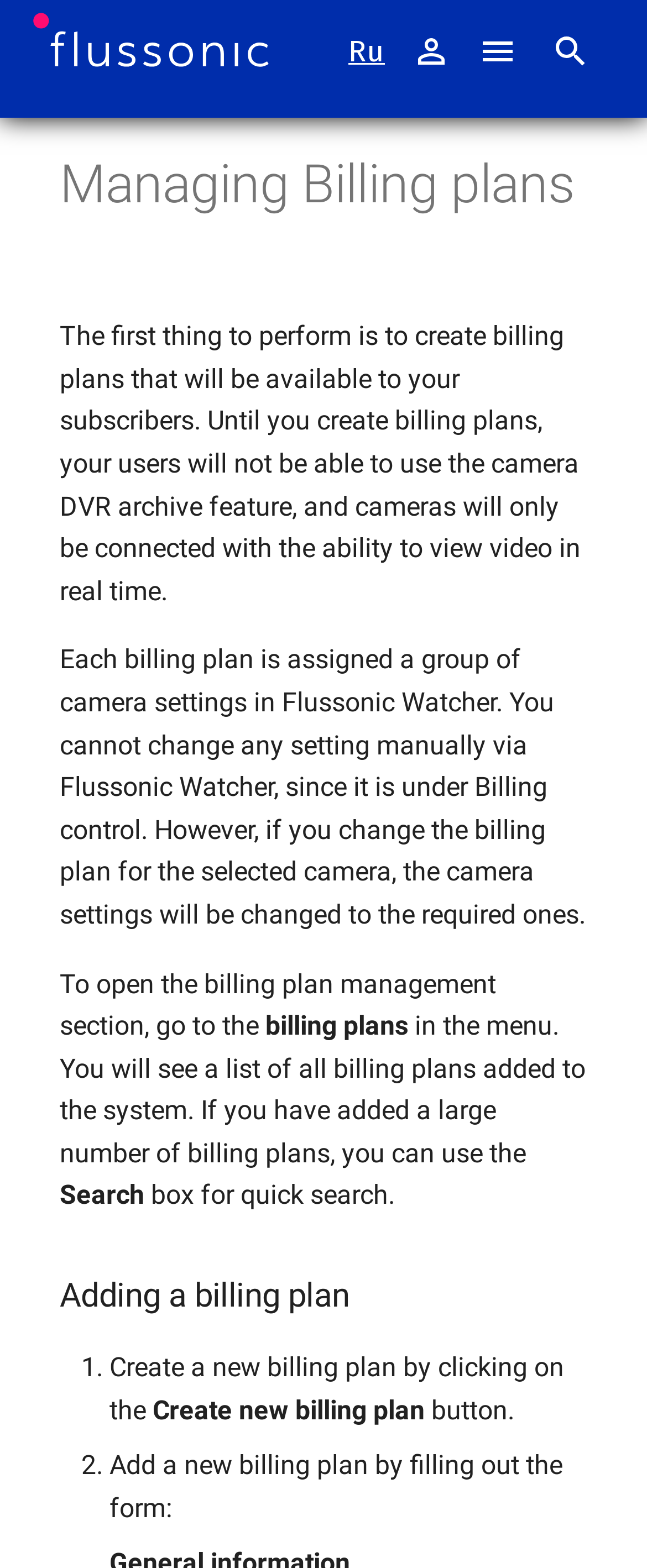Please extract the webpage's main title and generate its text content.

Managing Billing plans¶